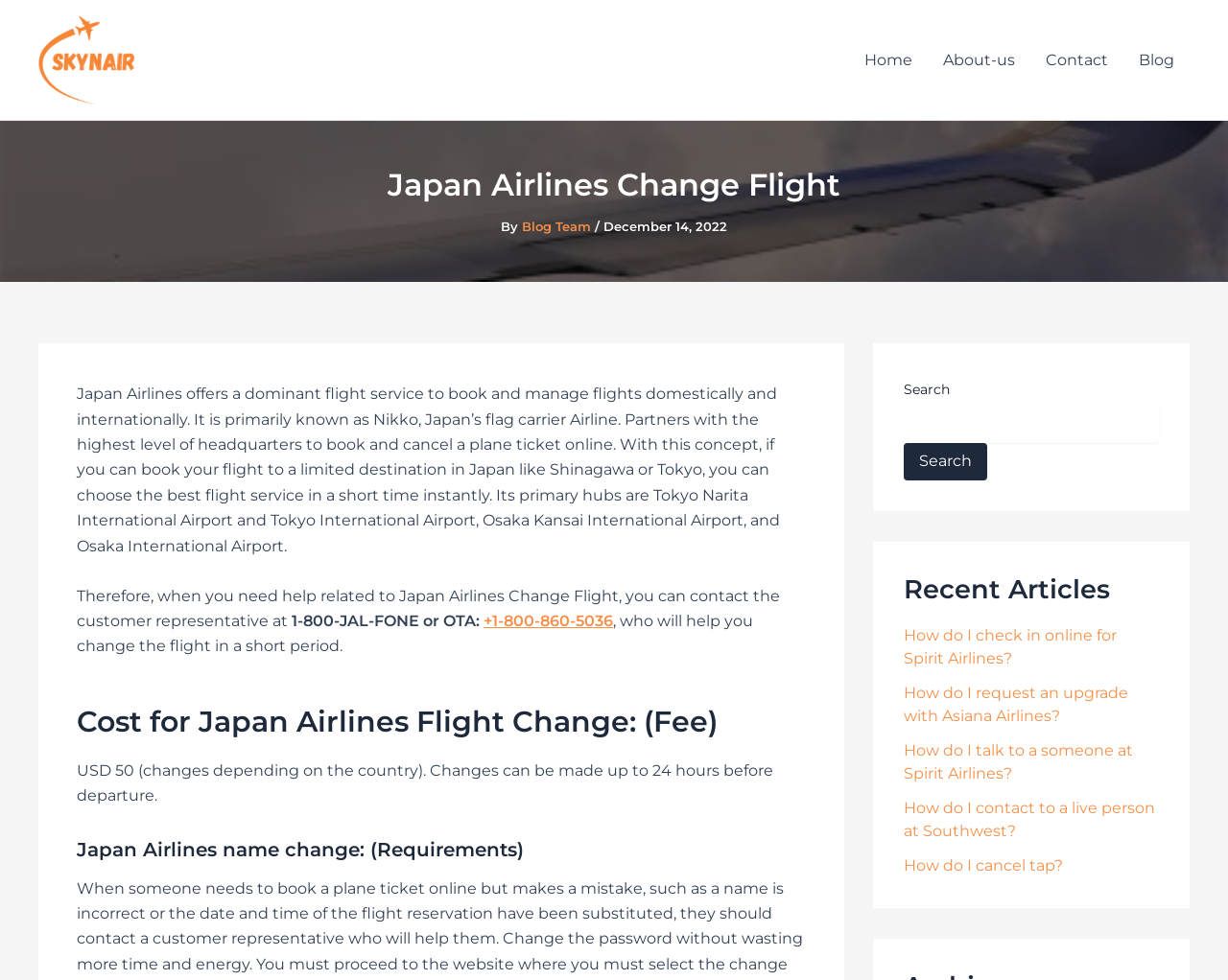Identify the bounding box coordinates for the region of the element that should be clicked to carry out the instruction: "visit the blog". The bounding box coordinates should be four float numbers between 0 and 1, i.e., [left, top, right, bottom].

None